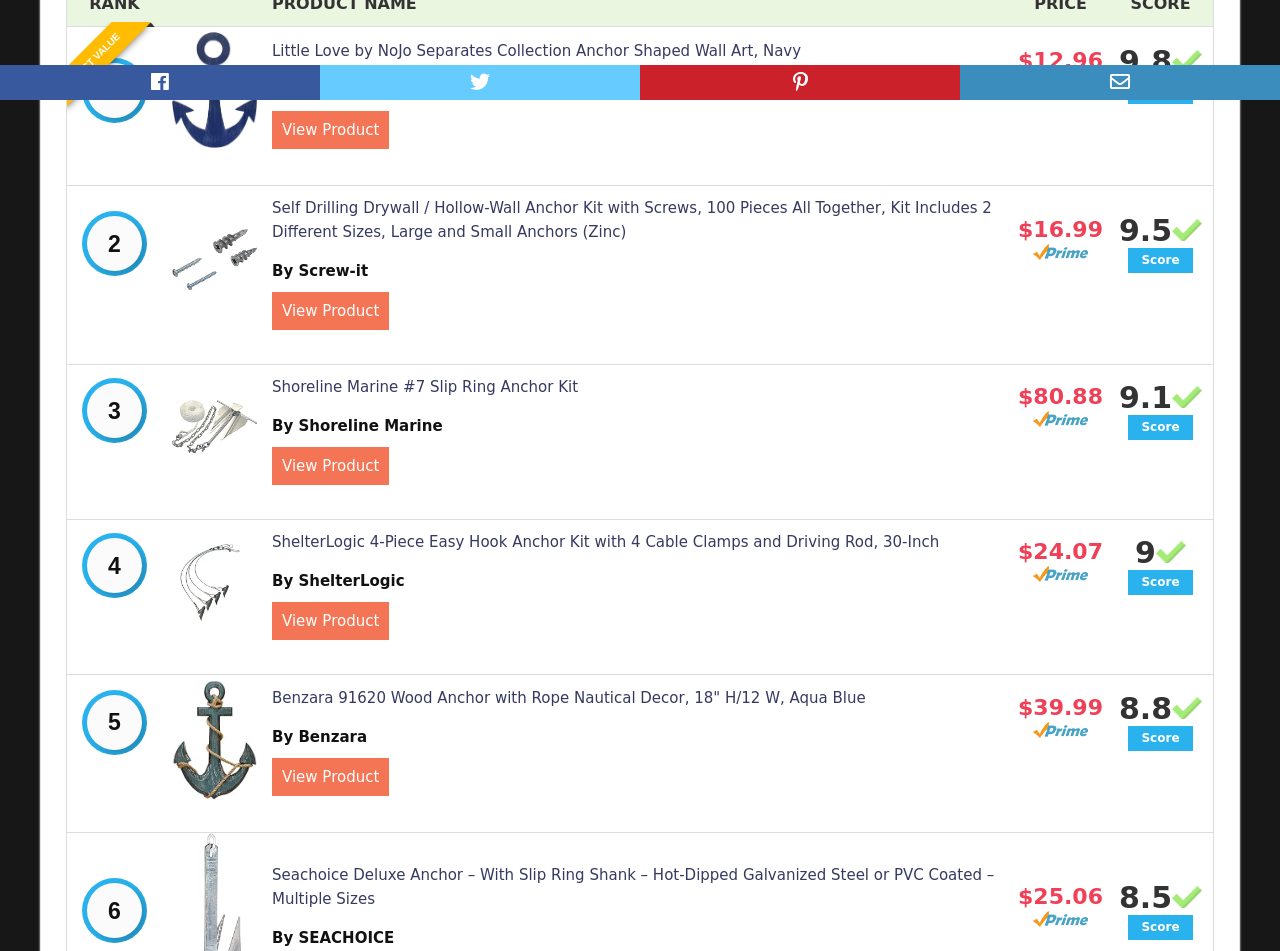Find the bounding box coordinates for the element that must be clicked to complete the instruction: "View product details of Shoreline Marine #7 Slip Ring Anchor Kit". The coordinates should be four float numbers between 0 and 1, indicated as [left, top, right, bottom].

[0.212, 0.397, 0.452, 0.416]